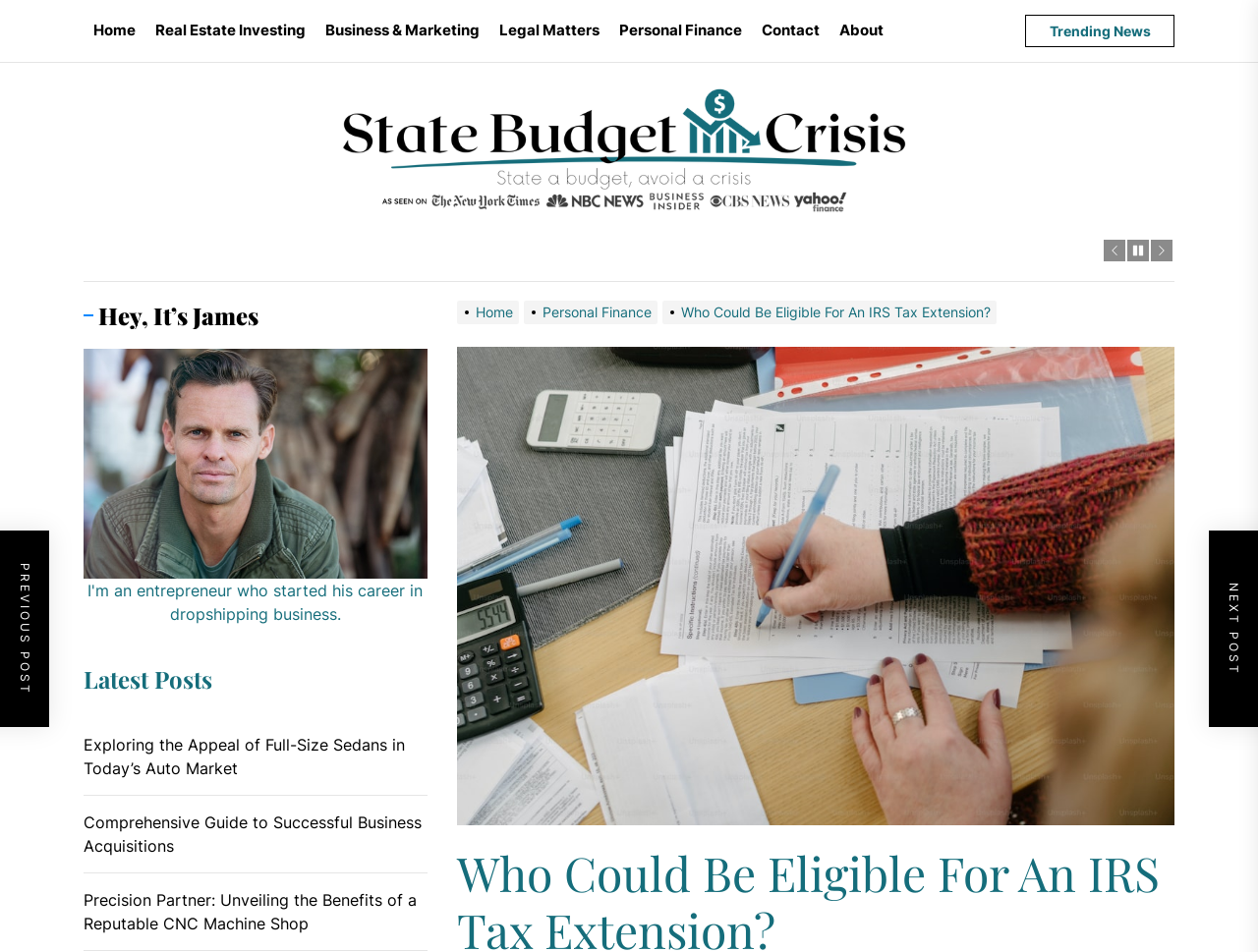What type of articles are listed on this webpage?
Refer to the image and offer an in-depth and detailed answer to the question.

By examining the links under the 'Latest Posts' heading, I can see that the articles are related to business and finance, such as 'Comprehensive Guide to Successful Business Acquisitions' and 'Precision Partner: Unveiling the Benefits of a Reputable CNC Machine Shop'.